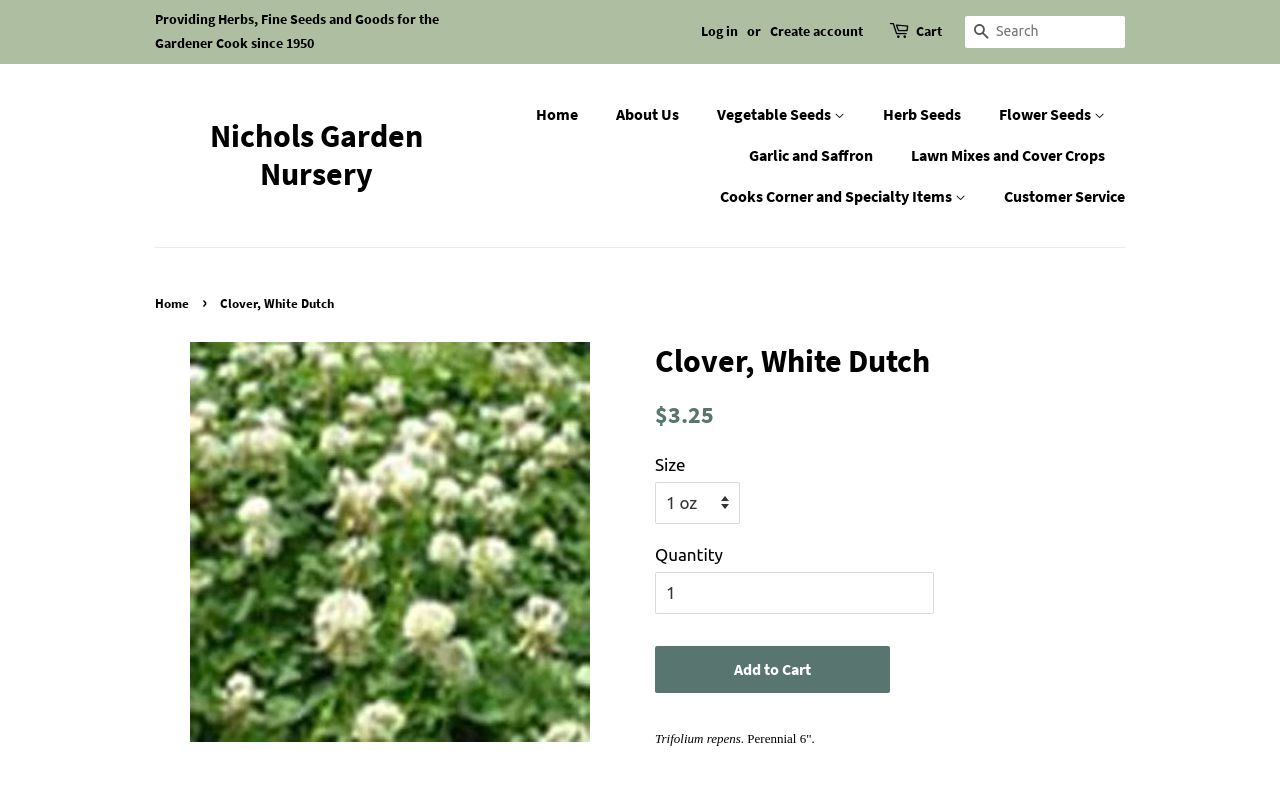Please specify the bounding box coordinates of the clickable region necessary for completing the following instruction: "Log in to the account". The coordinates must consist of four float numbers between 0 and 1, i.e., [left, top, right, bottom].

[0.548, 0.028, 0.577, 0.05]